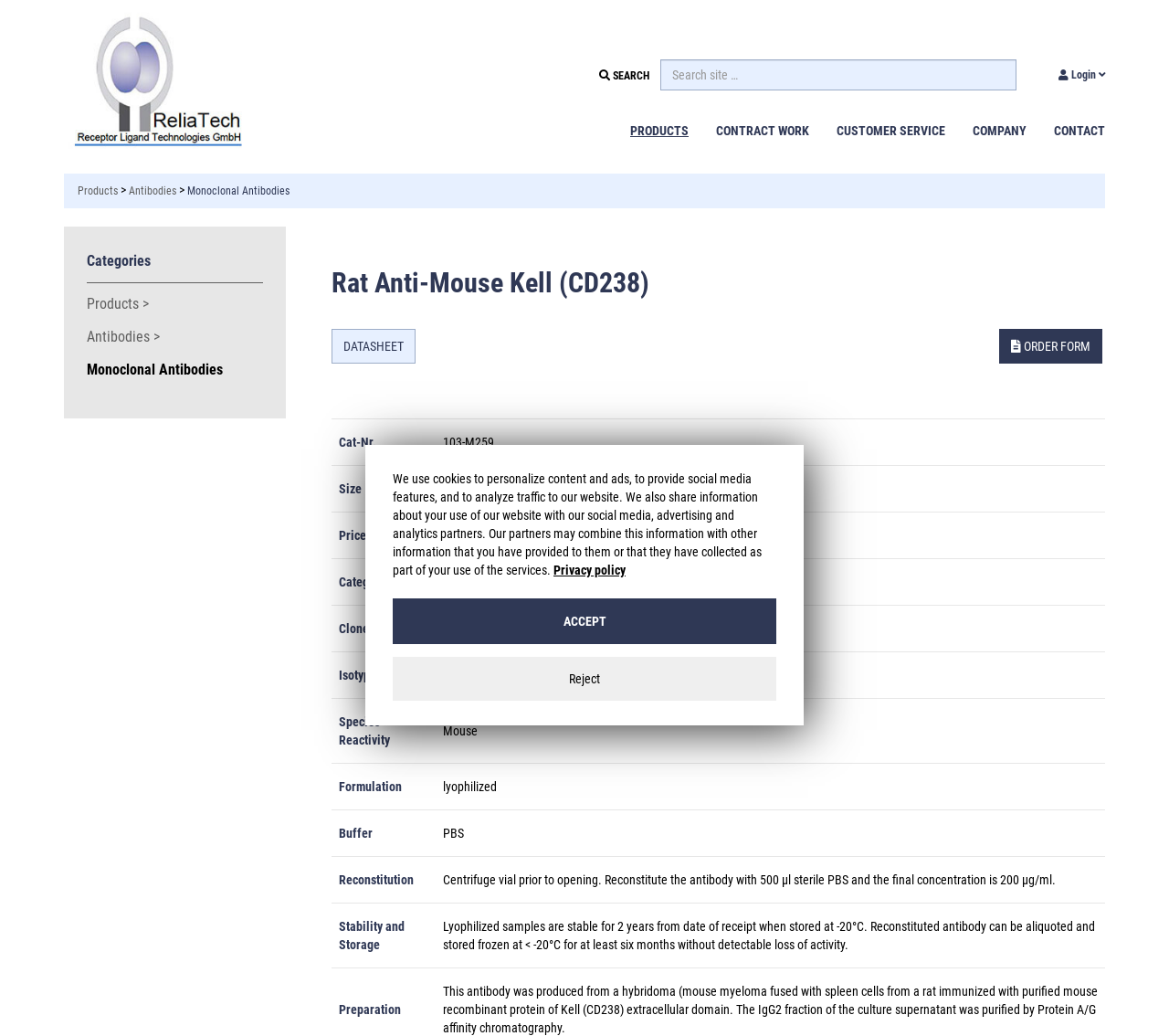Give a concise answer using one word or a phrase to the following question:
What is the price of the product?

380 €